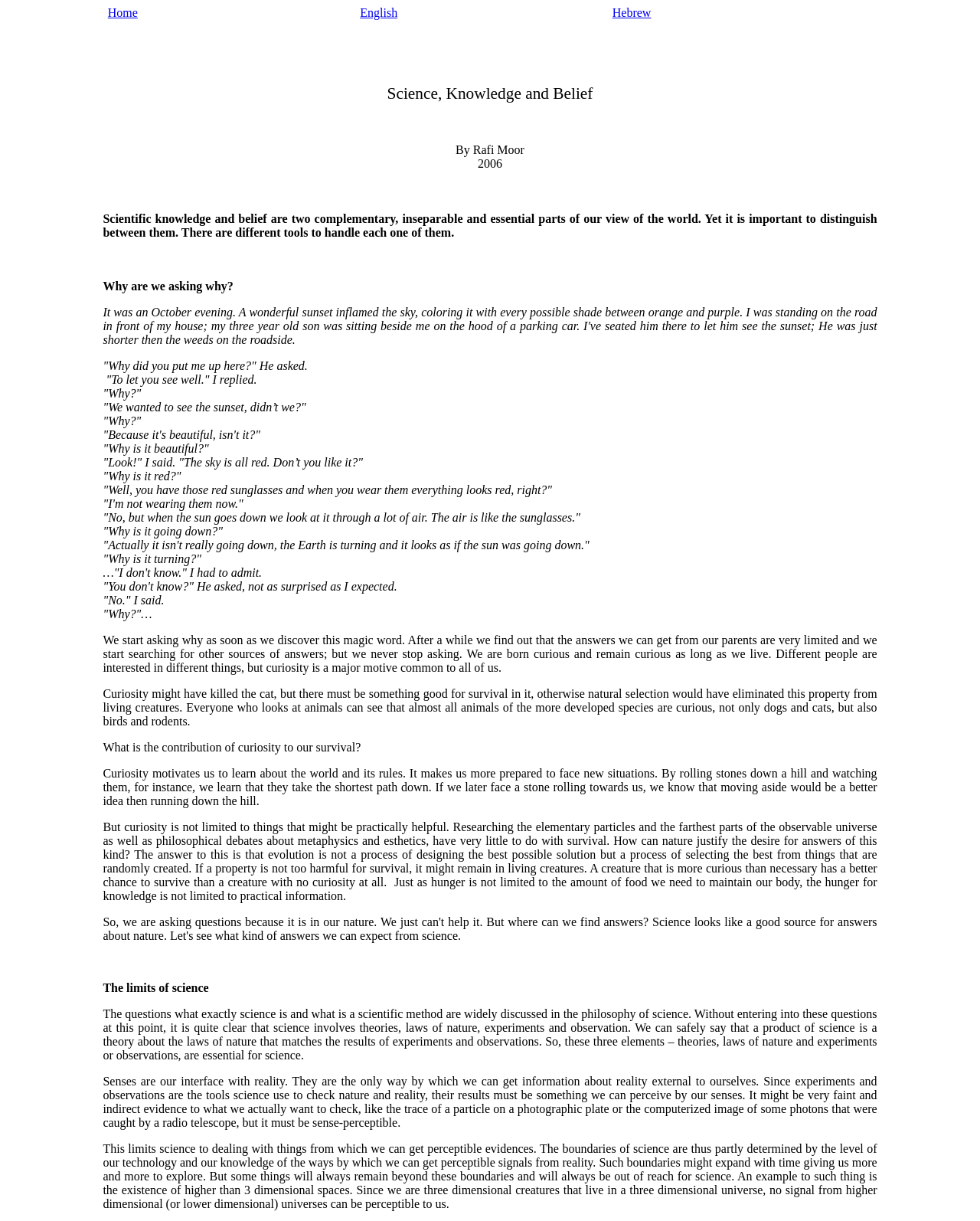How many languages are available?
Answer the question with a single word or phrase by looking at the picture.

2